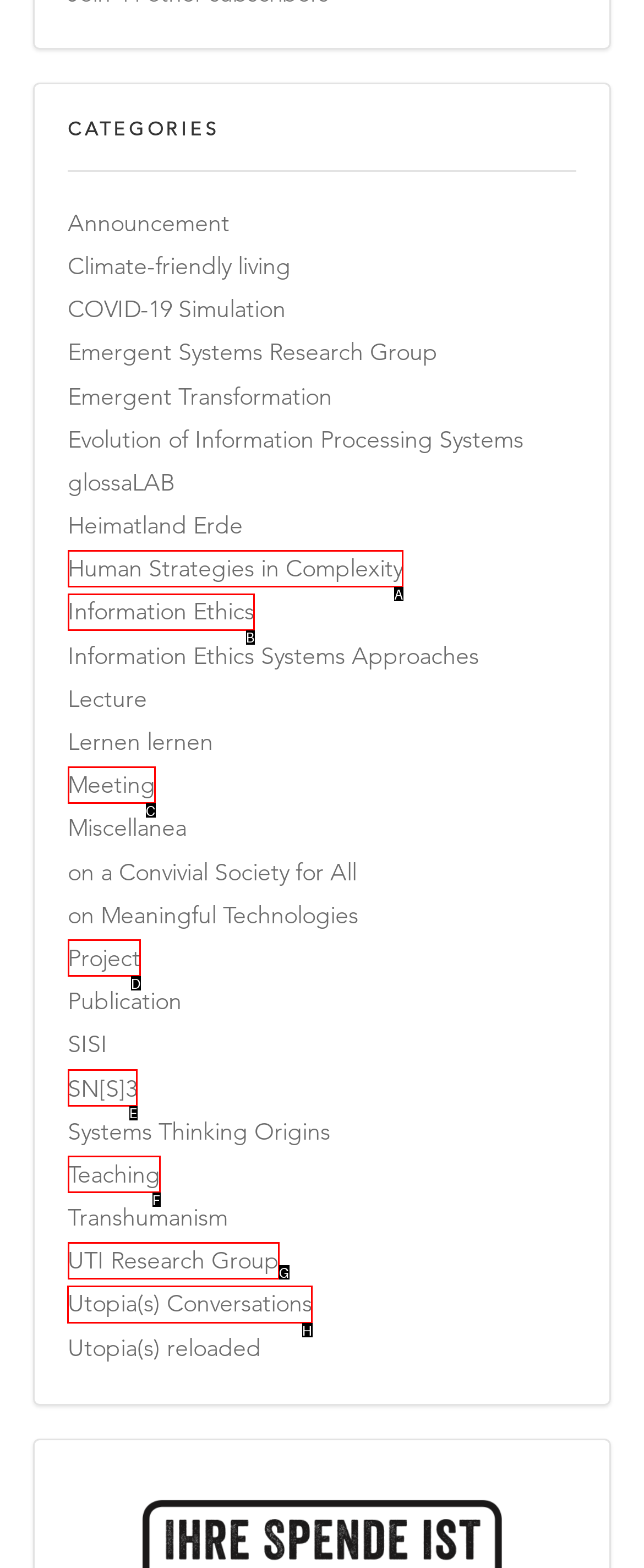Tell me which one HTML element I should click to complete the following instruction: Access Utopia(s) Conversations
Answer with the option's letter from the given choices directly.

H